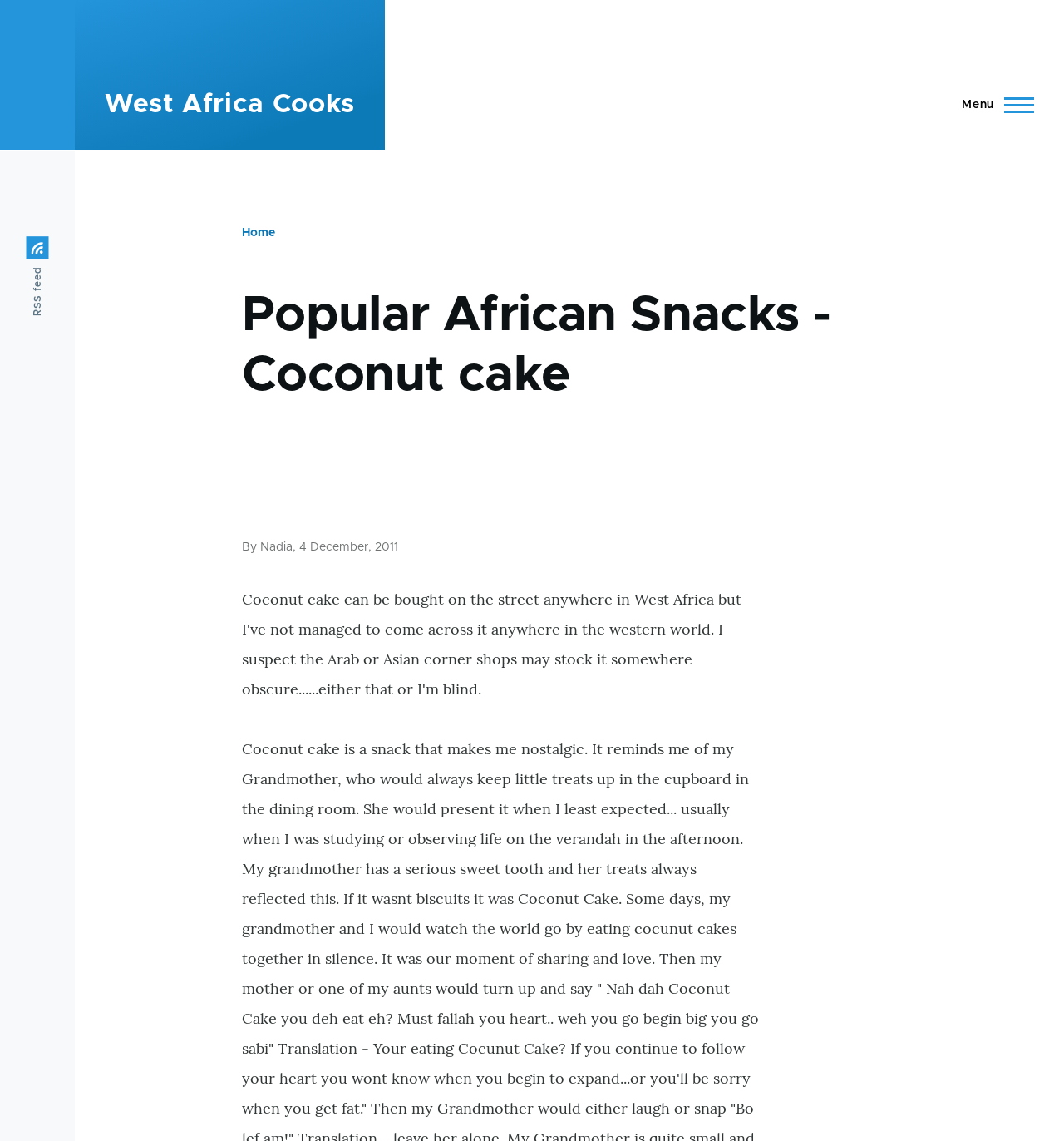Is the main menu expanded?
Analyze the screenshot and provide a detailed answer to the question.

I checked the button element labeled 'Main Menu' and found that its 'expanded' property is set to 'False', indicating that the main menu is not expanded.